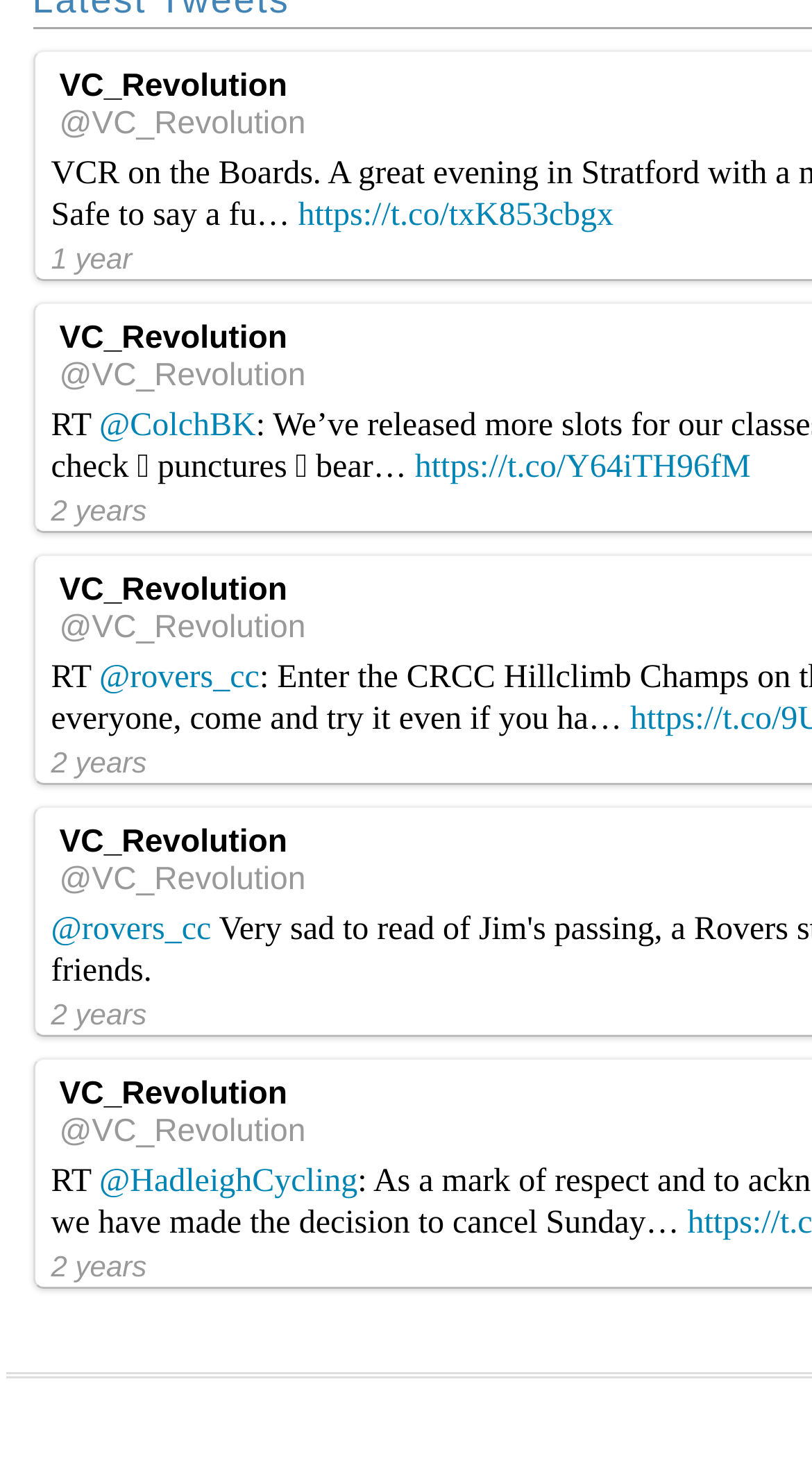Using the information in the image, give a detailed answer to the following question: How many tweets are on this page?

I counted the number of 'RT' static texts, which indicate retweets, and found 10 instances. Each instance is accompanied by a link to the original tweet, so I concluded that there are 10 tweets on this page.